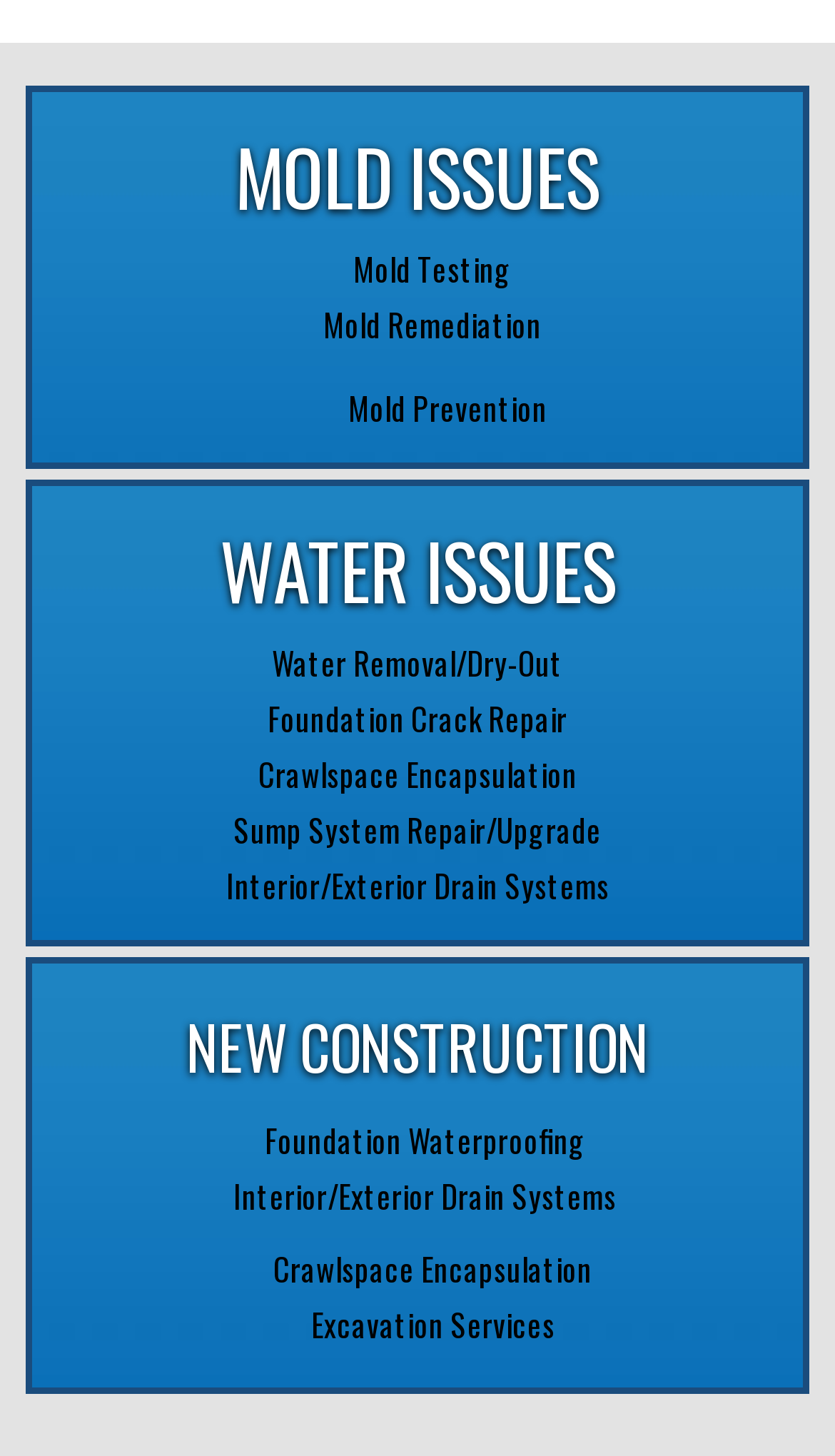Pinpoint the bounding box coordinates of the clickable element needed to complete the instruction: "Click on Mold Testing". The coordinates should be provided as four float numbers between 0 and 1: [left, top, right, bottom].

[0.086, 0.16, 0.949, 0.198]